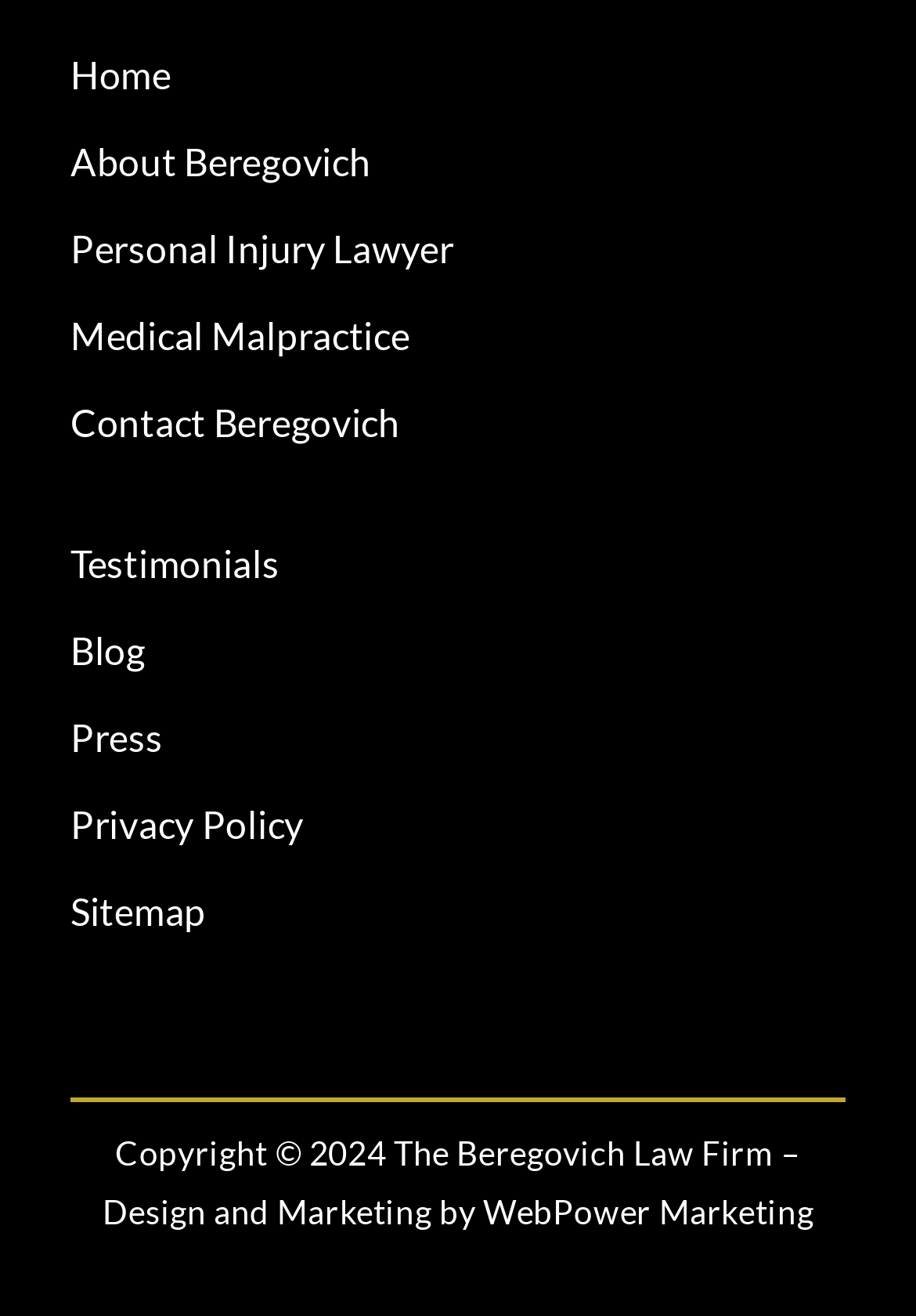Who is the designer of the webpage? Refer to the image and provide a one-word or short phrase answer.

WebPower Marketing